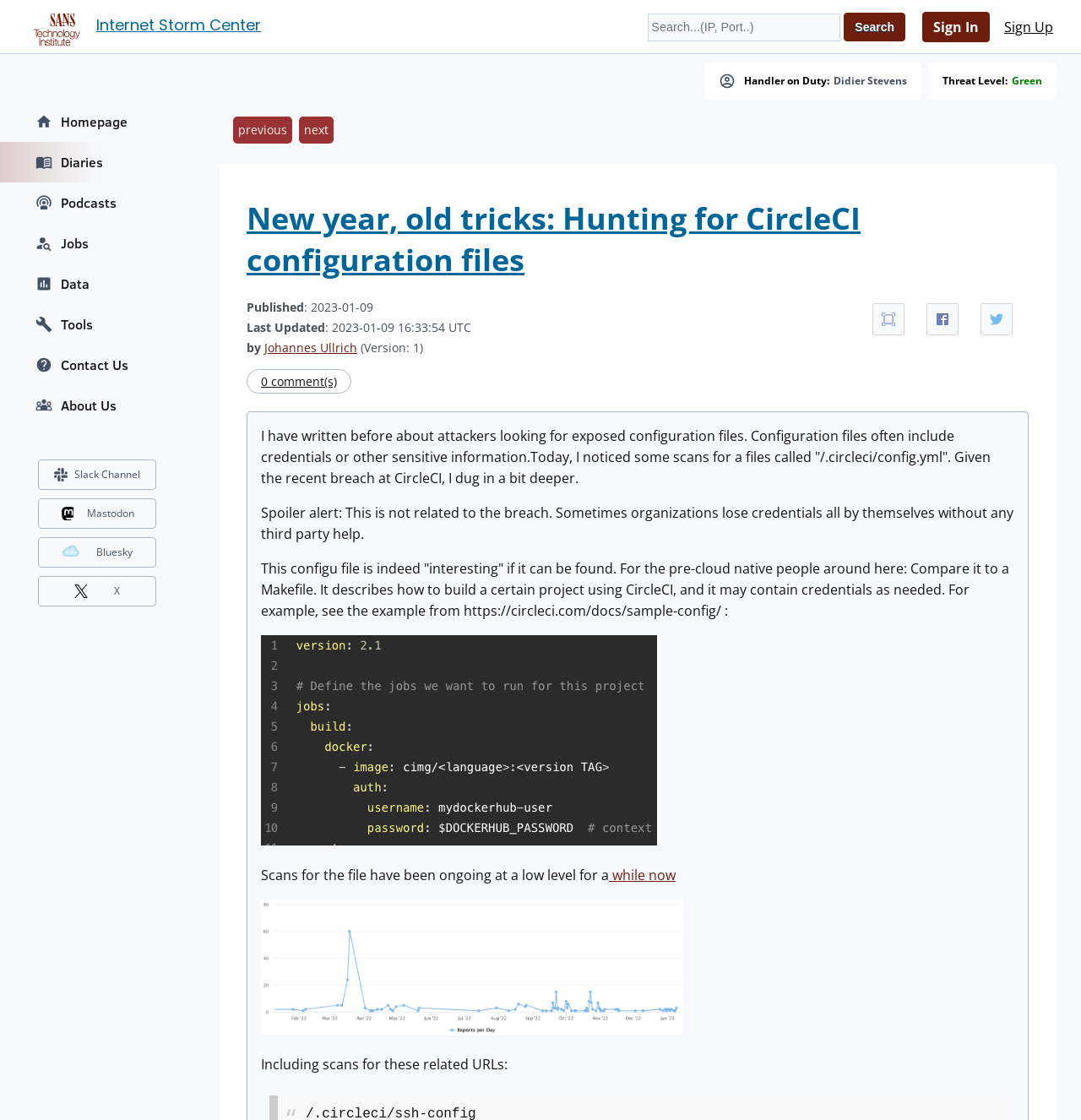Determine the bounding box coordinates for the UI element matching this description: "Baker City, Oregon".

None